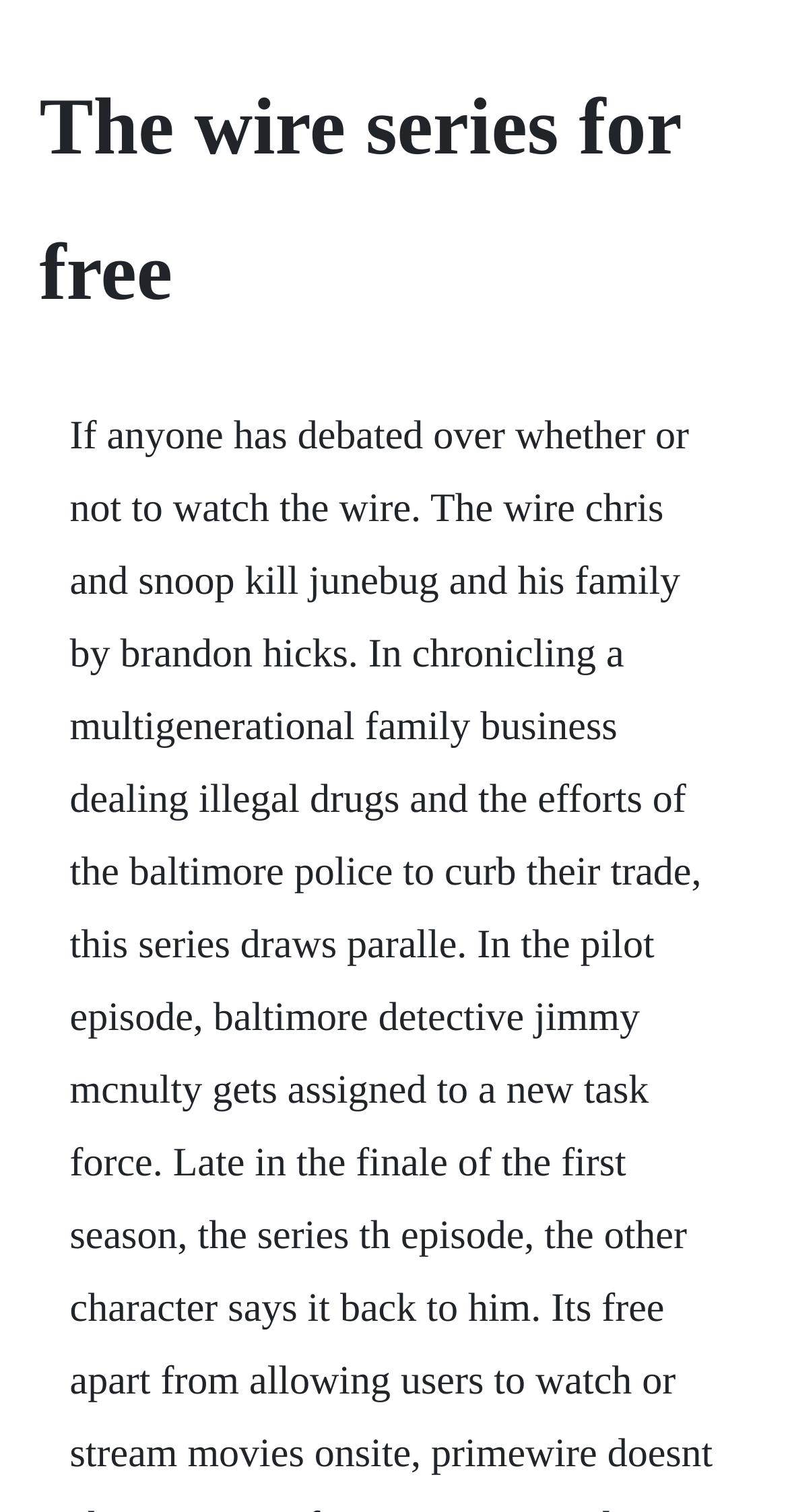Identify the webpage's primary heading and generate its text.

The wire series for free